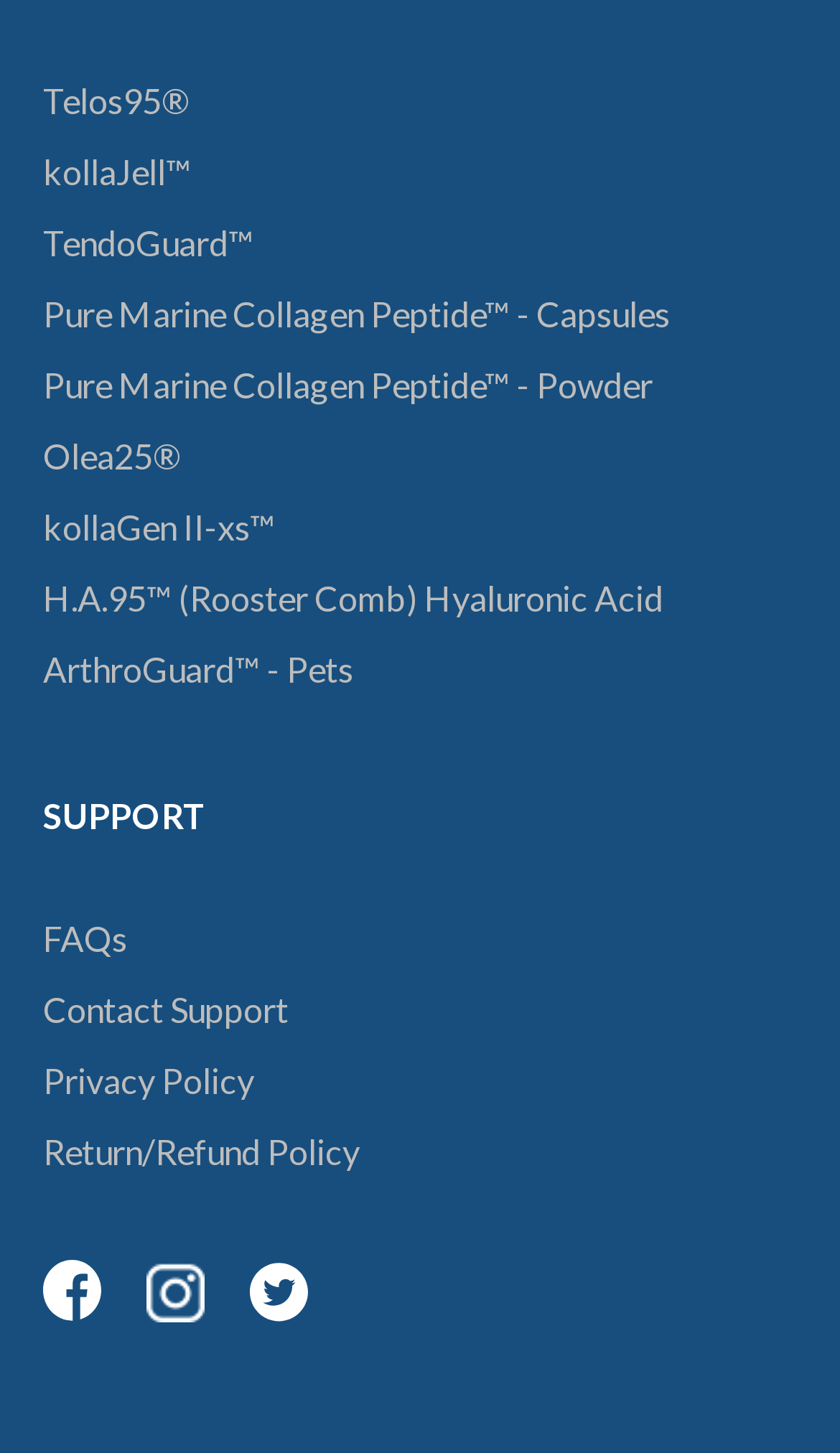Locate the bounding box coordinates of the region to be clicked to comply with the following instruction: "View FAQs". The coordinates must be four float numbers between 0 and 1, in the form [left, top, right, bottom].

[0.051, 0.621, 0.949, 0.67]